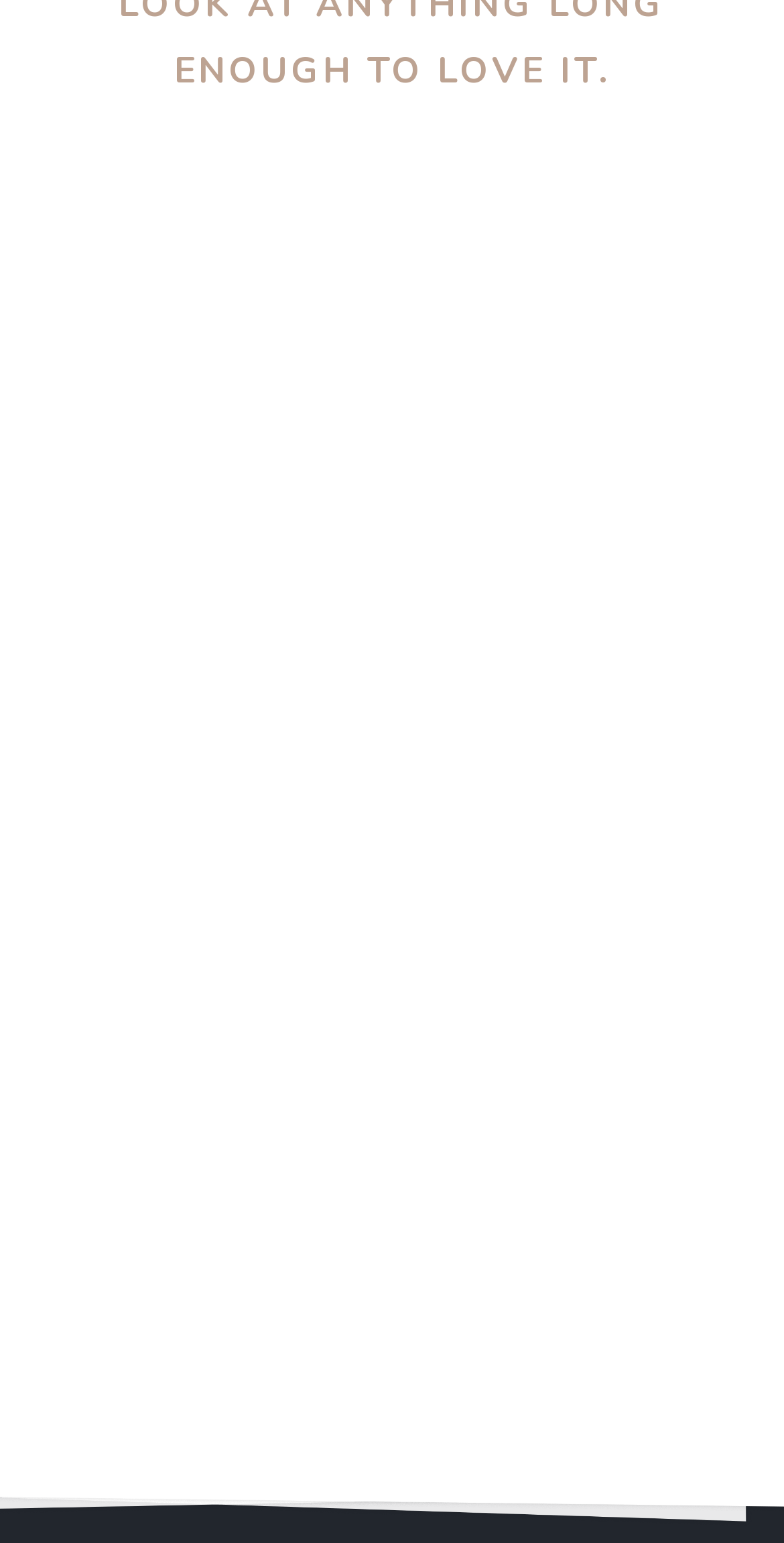Bounding box coordinates should be provided in the format (top-left x, top-left y, bottom-right x, bottom-right y) with all values between 0 and 1. Identify the bounding box for this UI element: “The Conductor”

[0.203, 0.635, 0.495, 0.664]